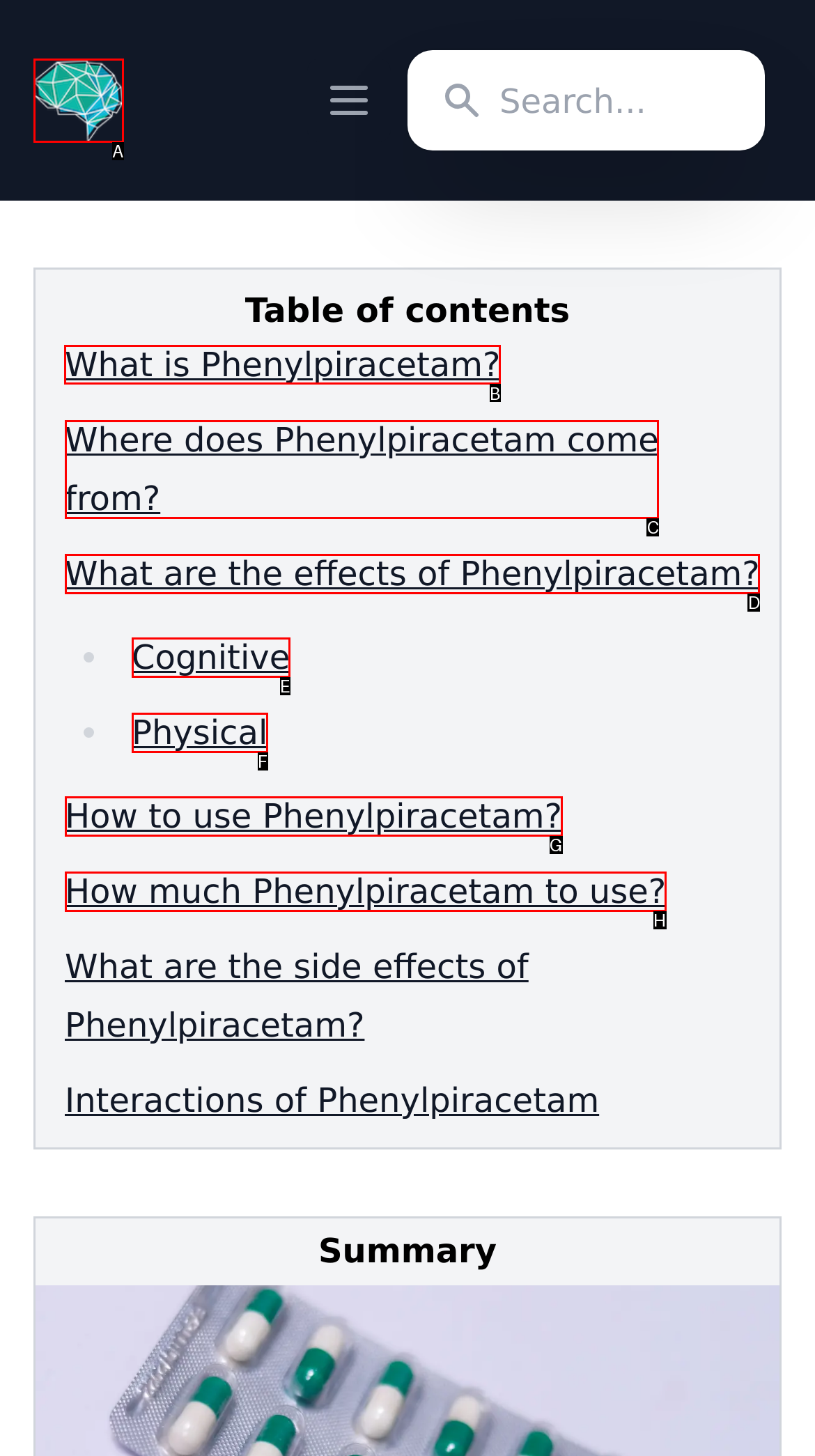Which option should you click on to fulfill this task: Explore what is Phenylpiracetam? Answer with the letter of the correct choice.

B